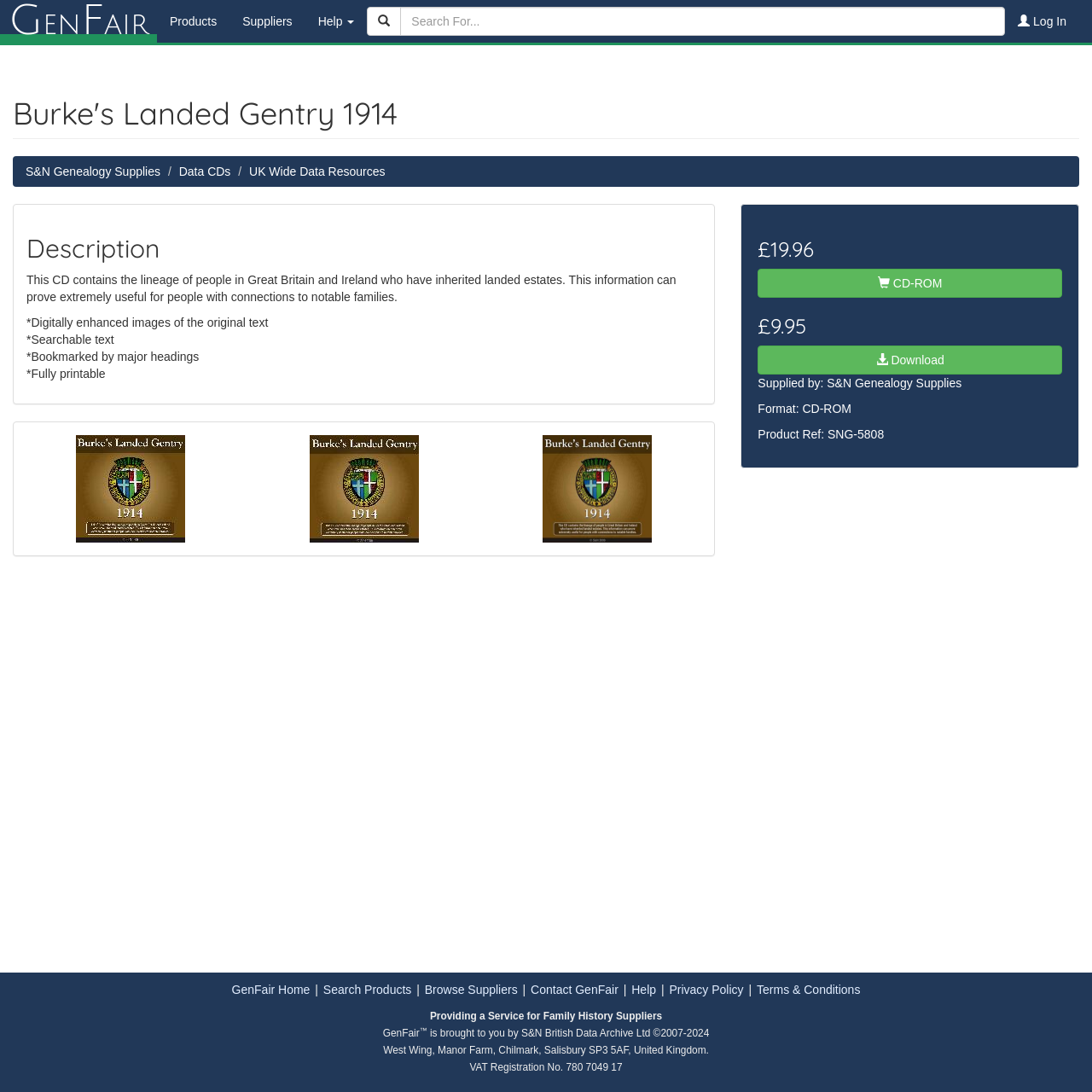Please specify the bounding box coordinates of the clickable section necessary to execute the following command: "Click the Quick Charts link".

None